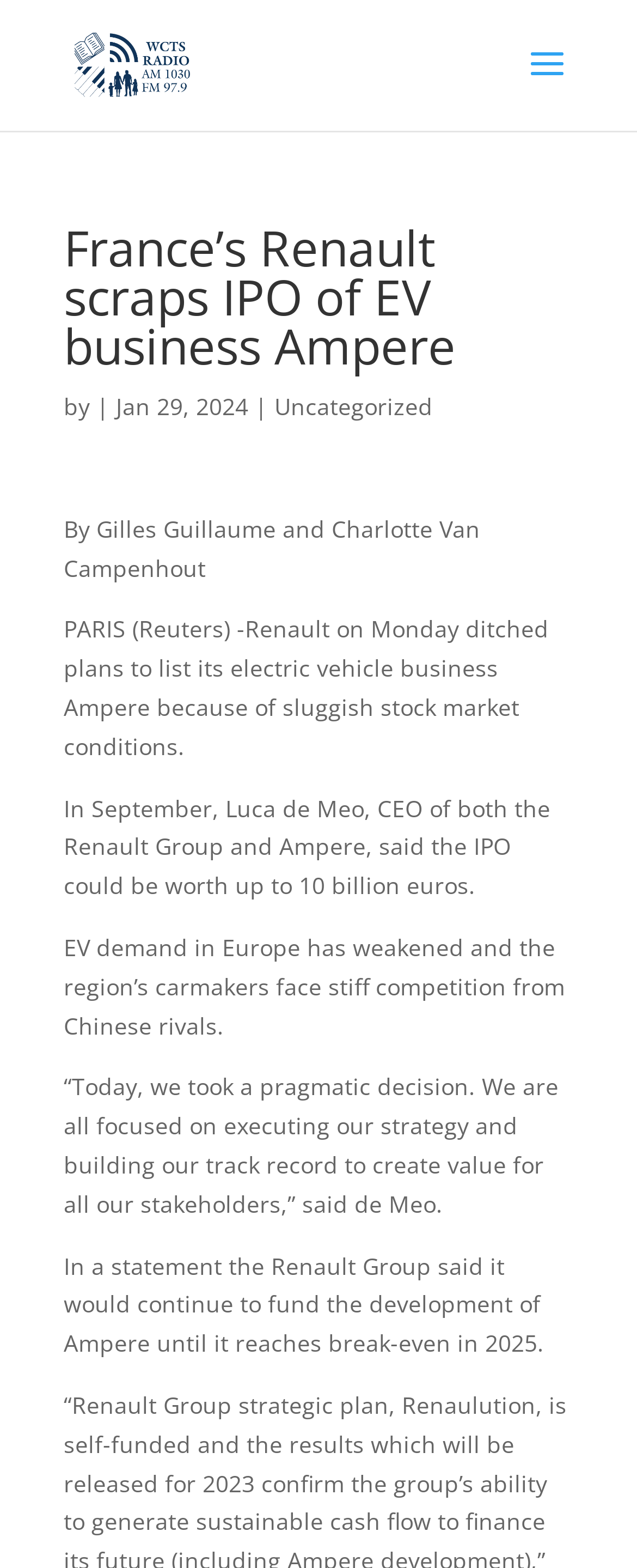What is the current trend in EV demand in Europe?
Using the image, answer in one word or phrase.

Weakened